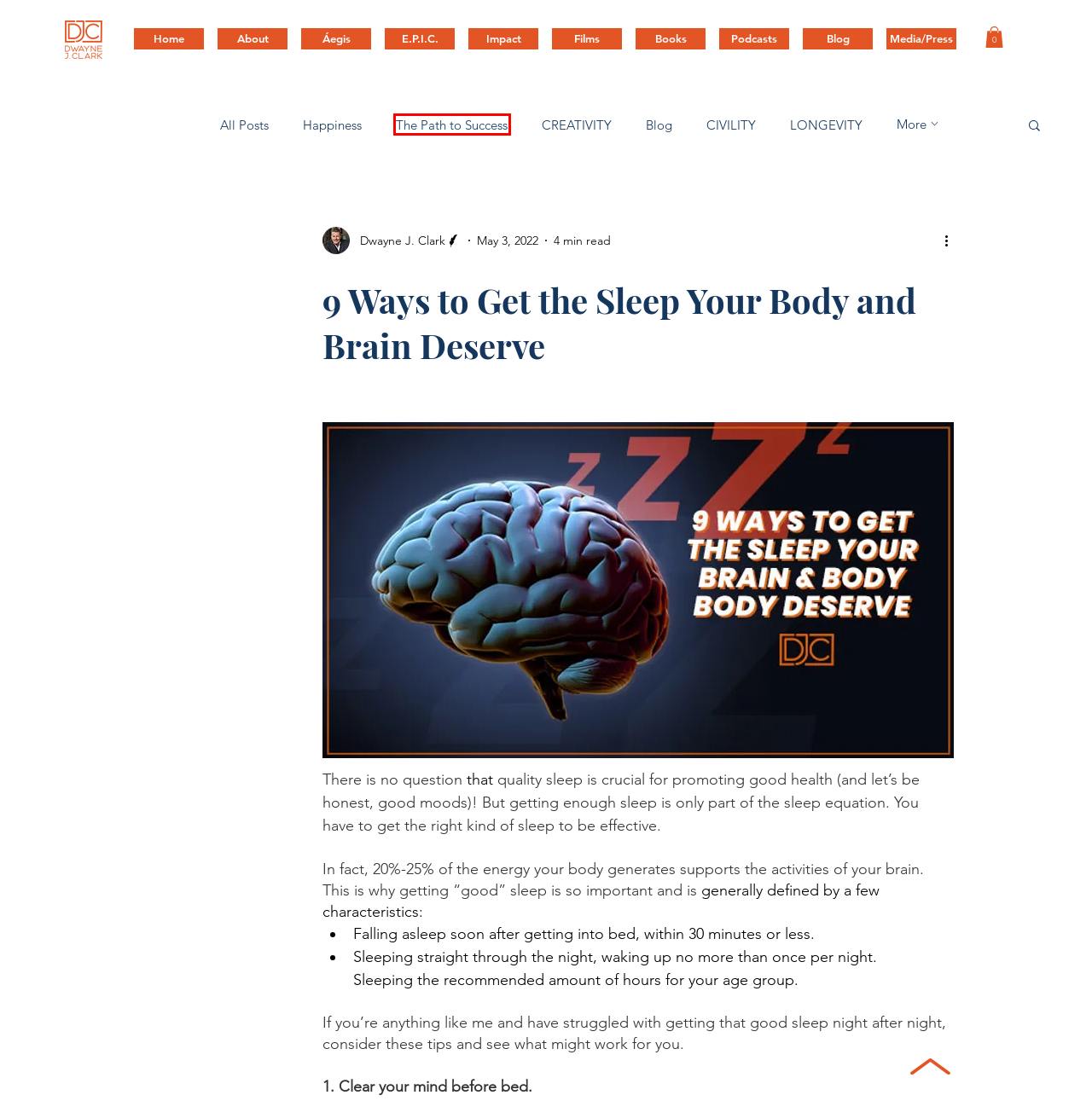A screenshot of a webpage is given with a red bounding box around a UI element. Choose the description that best matches the new webpage shown after clicking the element within the red bounding box. Here are the candidates:
A. Impact | Dwayne J Clark
B. Media/Press | Dwayne J Clark
C. Áegis | Dwayne J Clark
D. The Path to Success
E. Films | Dwayne J Clark
F. Blog
G. Happiness
H. Dwayne J Clark | Longevity

D